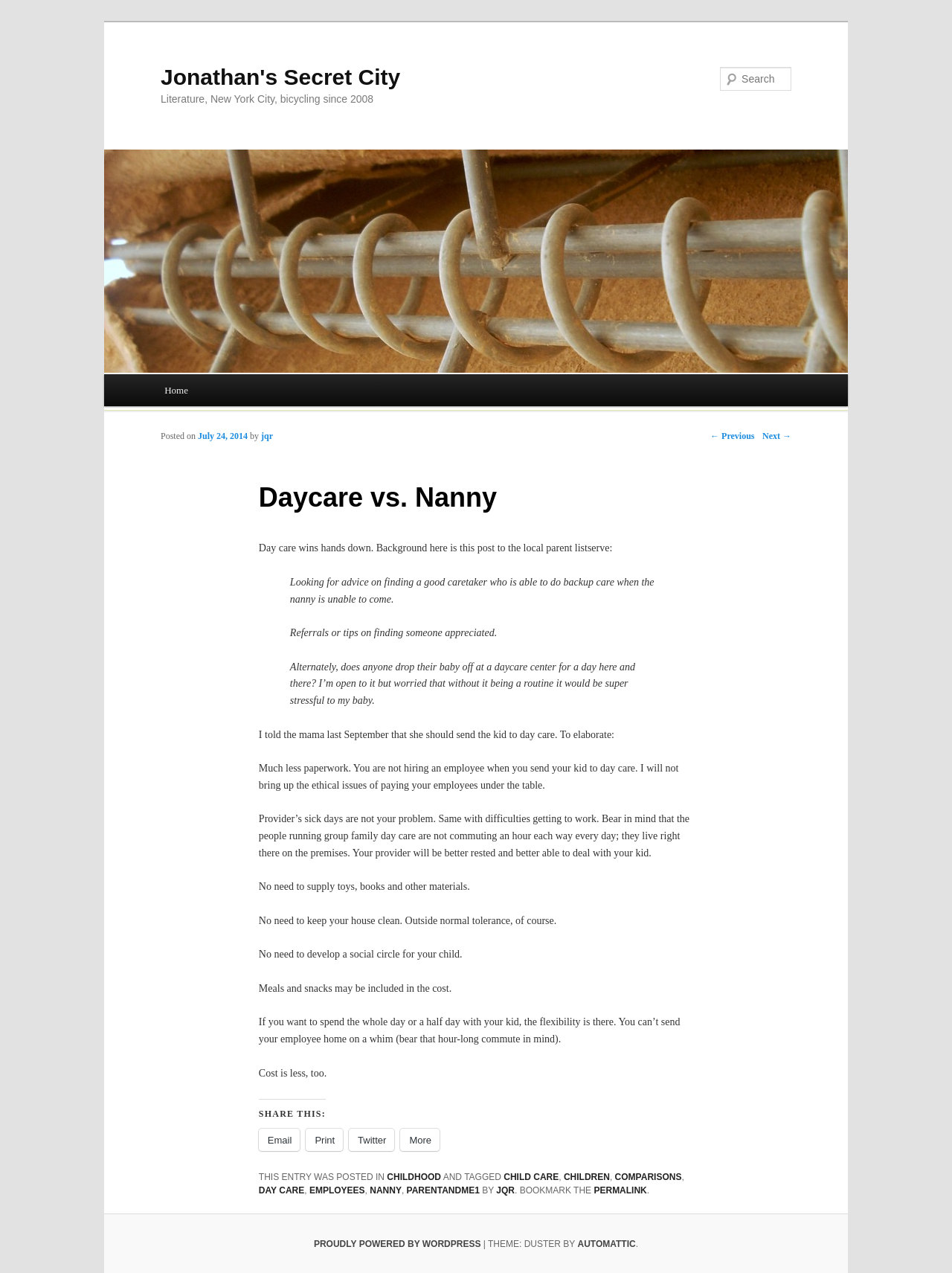Specify the bounding box coordinates (top-left x, top-left y, bottom-right x, bottom-right y) of the UI element in the screenshot that matches this description: Proudly powered by WordPress

[0.33, 0.973, 0.505, 0.981]